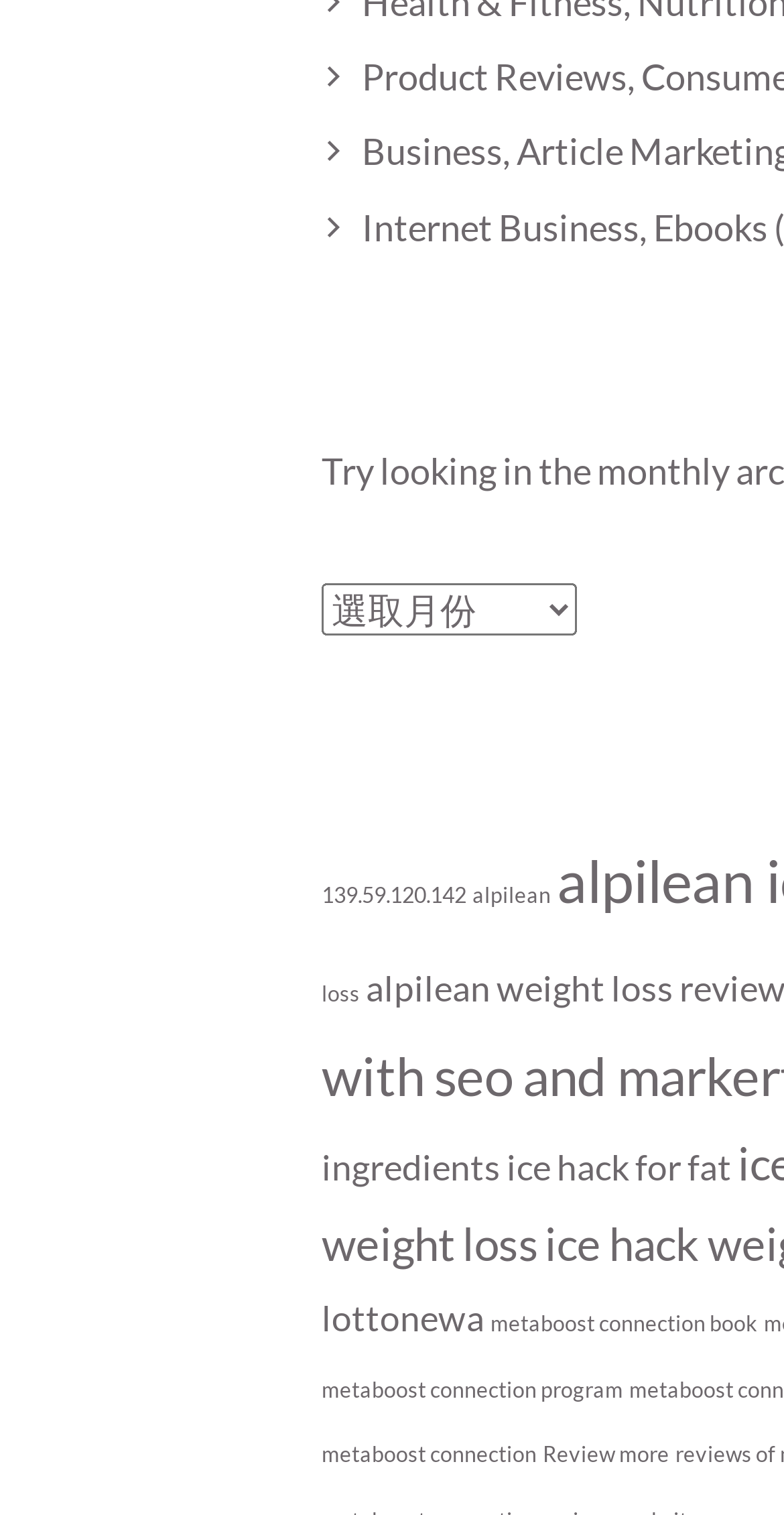Identify the bounding box coordinates of the part that should be clicked to carry out this instruction: "Visit the Internet Business, Ebooks page".

[0.462, 0.135, 0.979, 0.164]